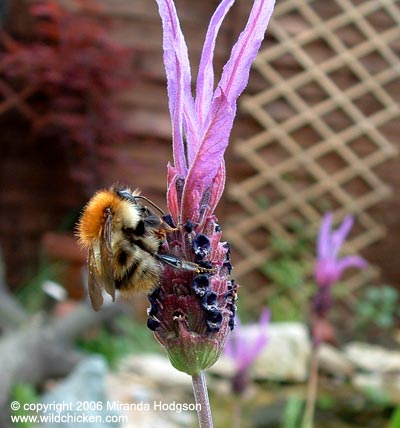Why is this species of lavender suitable for gardens?
Based on the visual content, answer with a single word or a brief phrase.

attracts local wildlife